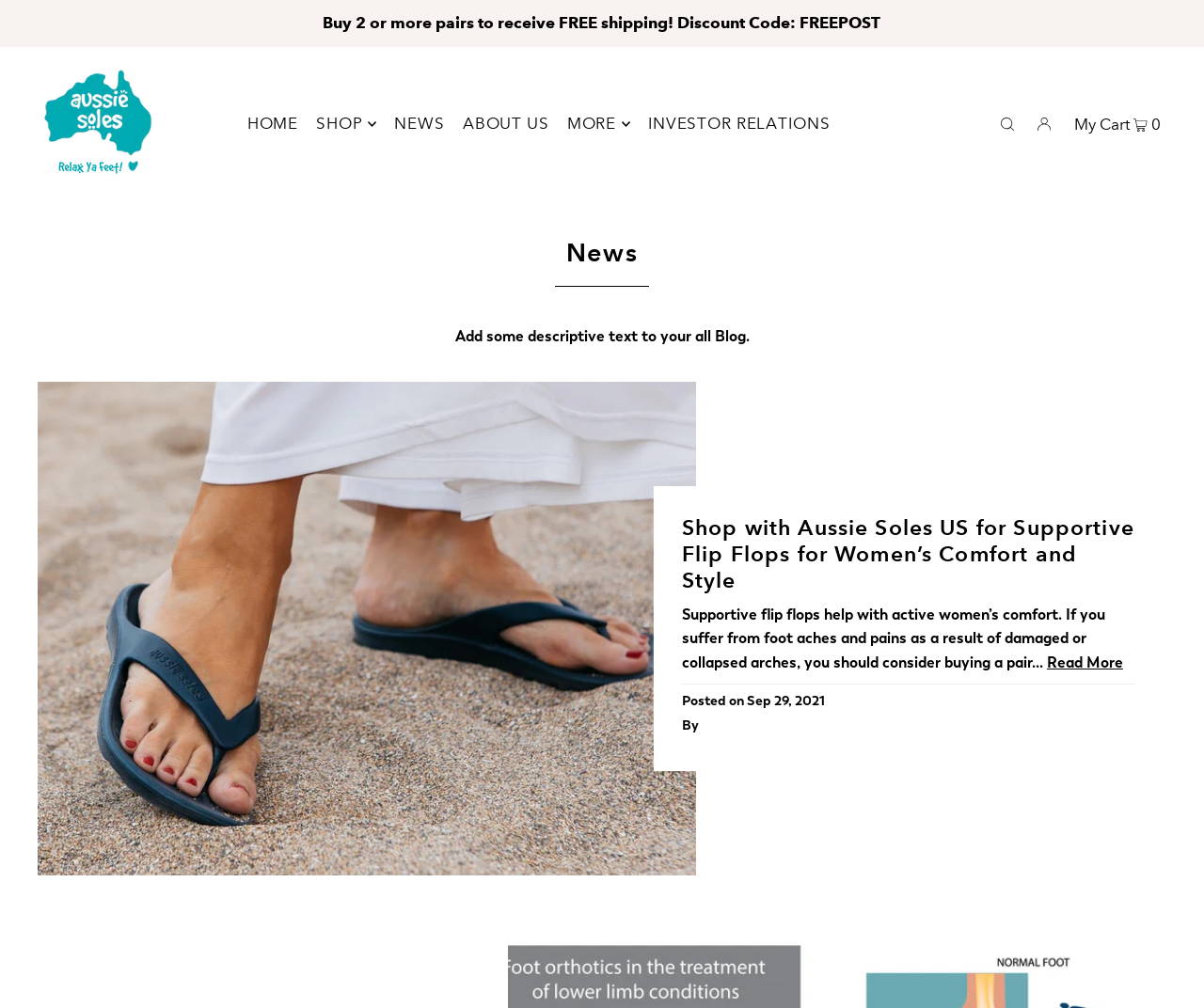Answer the following inquiry with a single word or phrase:
What is the date of the blog post?

Sep 29, 2021